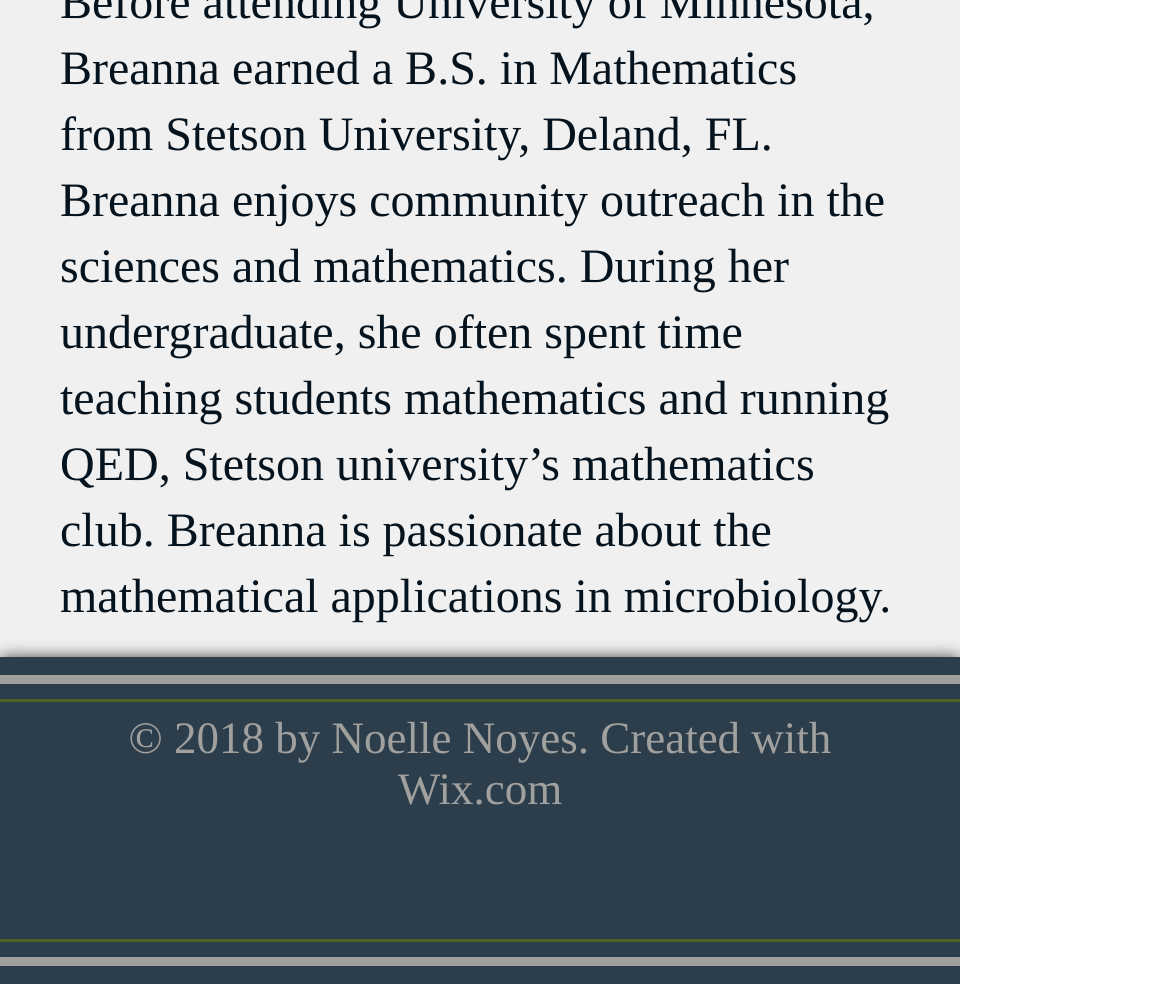Determine the bounding box coordinates for the UI element with the following description: "aria-label="LinkedIn Social Icon"". The coordinates should be four float numbers between 0 and 1, represented as [left, top, right, bottom].

[0.495, 0.863, 0.585, 0.97]